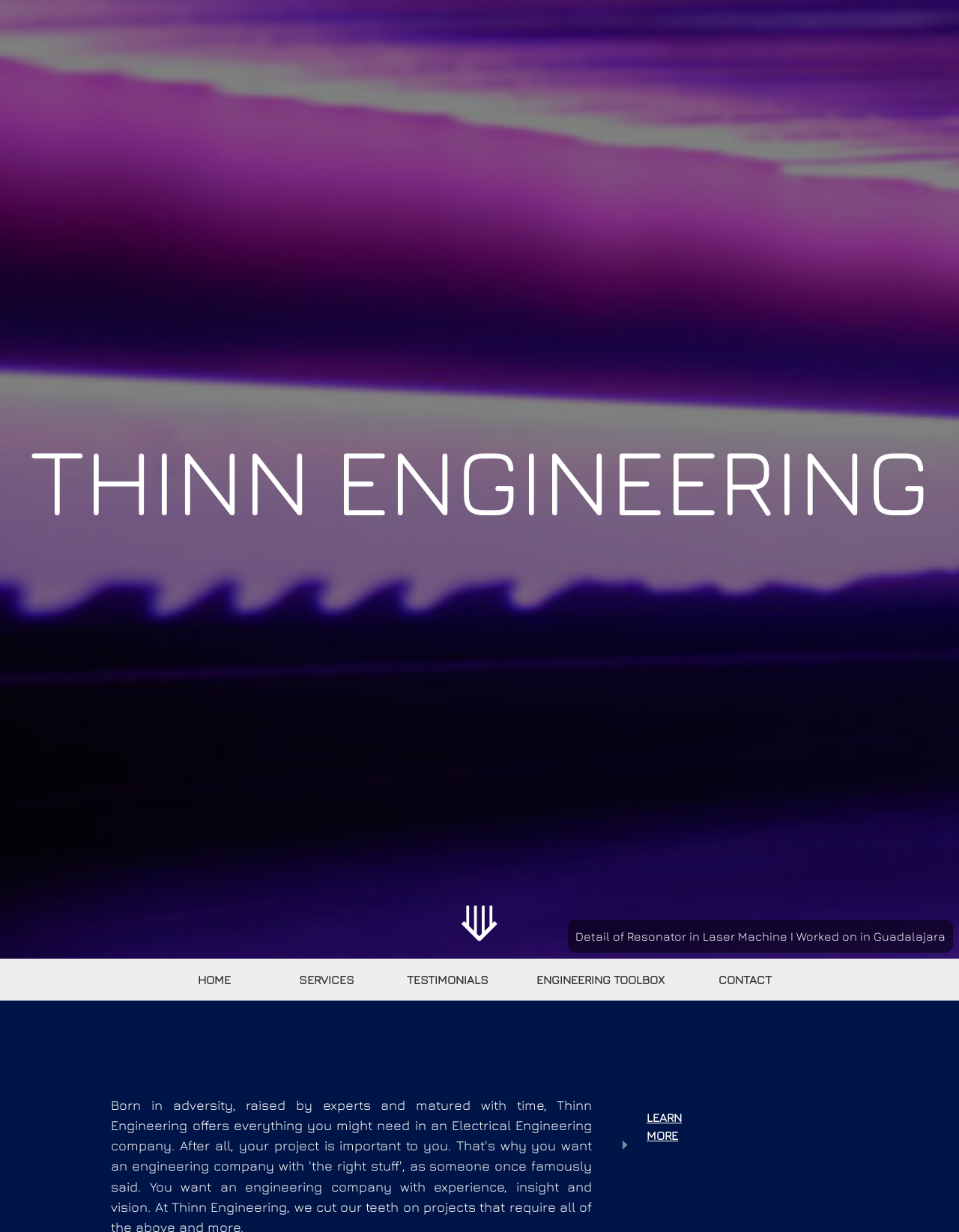Extract the bounding box of the UI element described as: "name="sku" placeholder="Add SKU to Cart"".

None